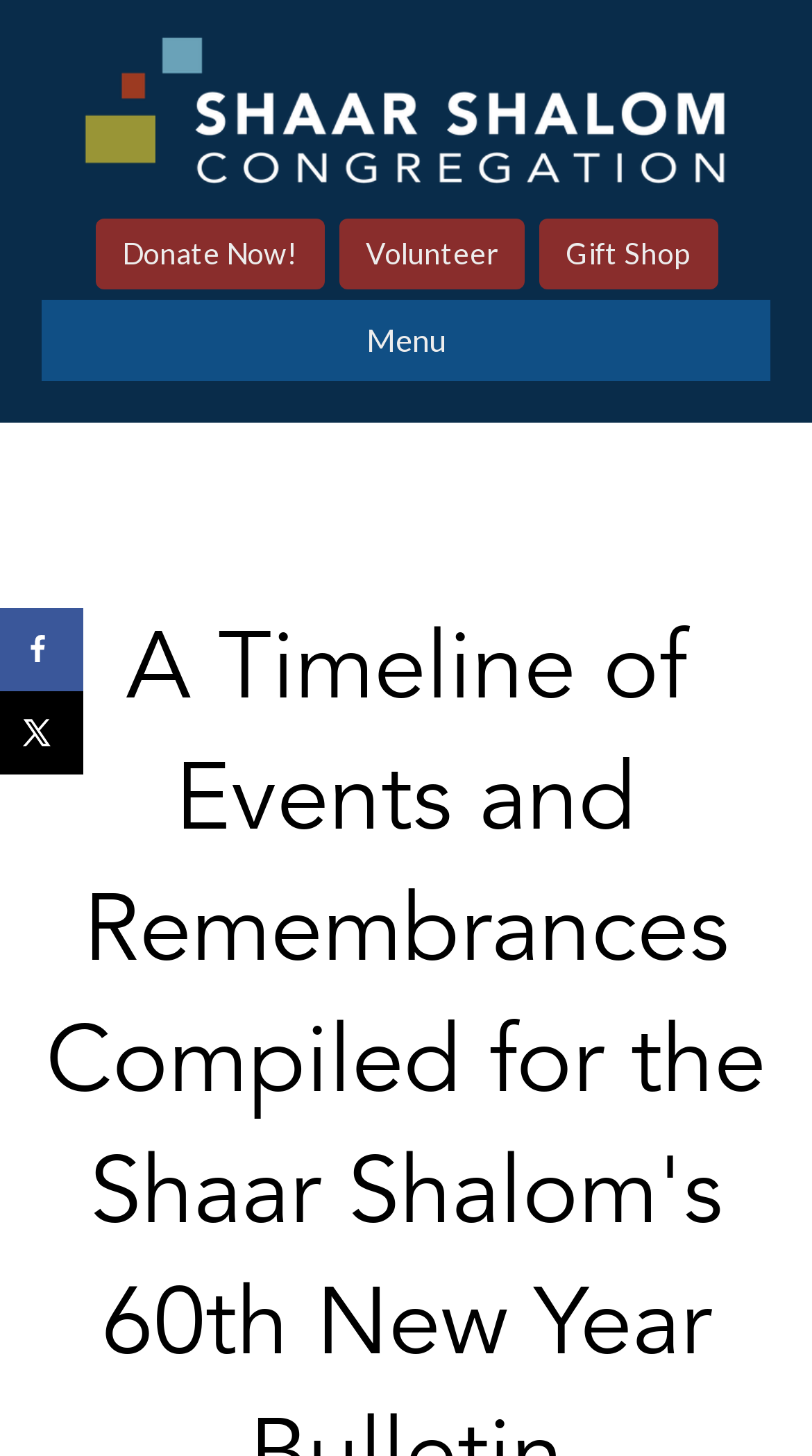Determine the title of the webpage and give its text content.

A Timeline of Events and Remembrances Compiled for the Shaar Shalom's 60th New Year Bulletin